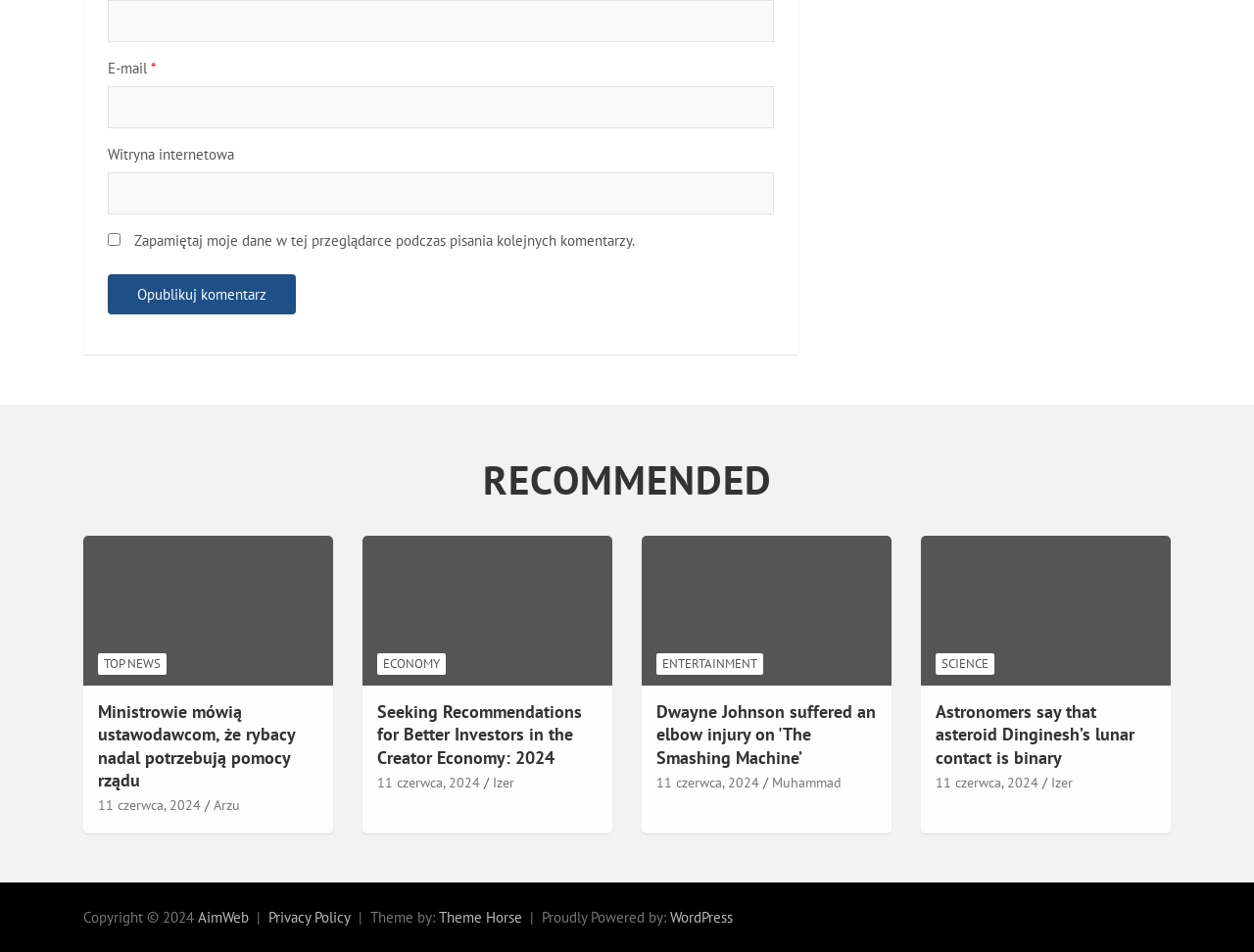What is the label of the first textbox?
Using the information presented in the image, please offer a detailed response to the question.

The first textbox has a label 'Nazwa *' which indicates that it is a required field. The label is located above the textbox and is a static text element.